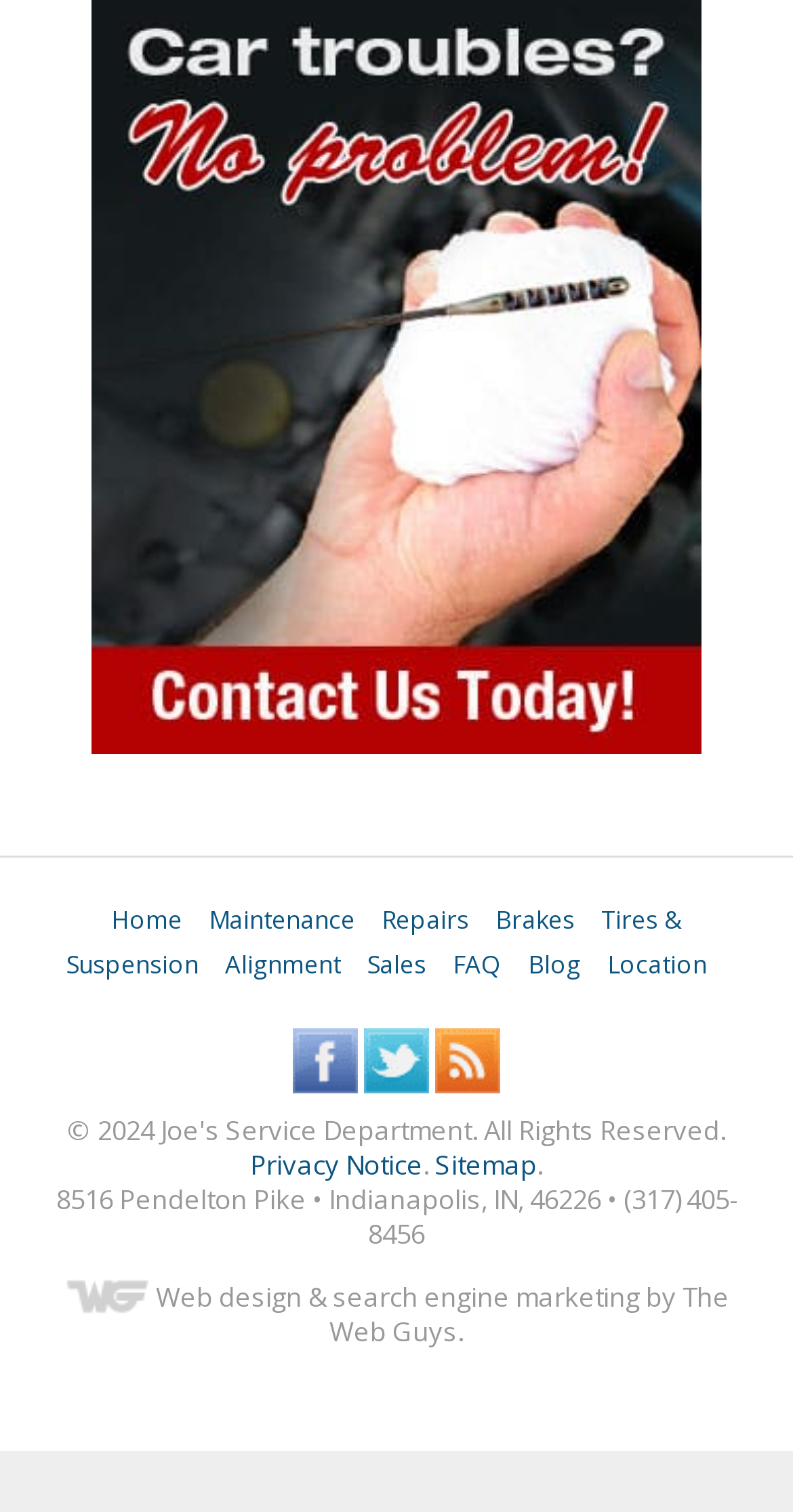Find the bounding box coordinates of the element to click in order to complete the given instruction: "Click on Home."

[0.14, 0.597, 0.229, 0.62]